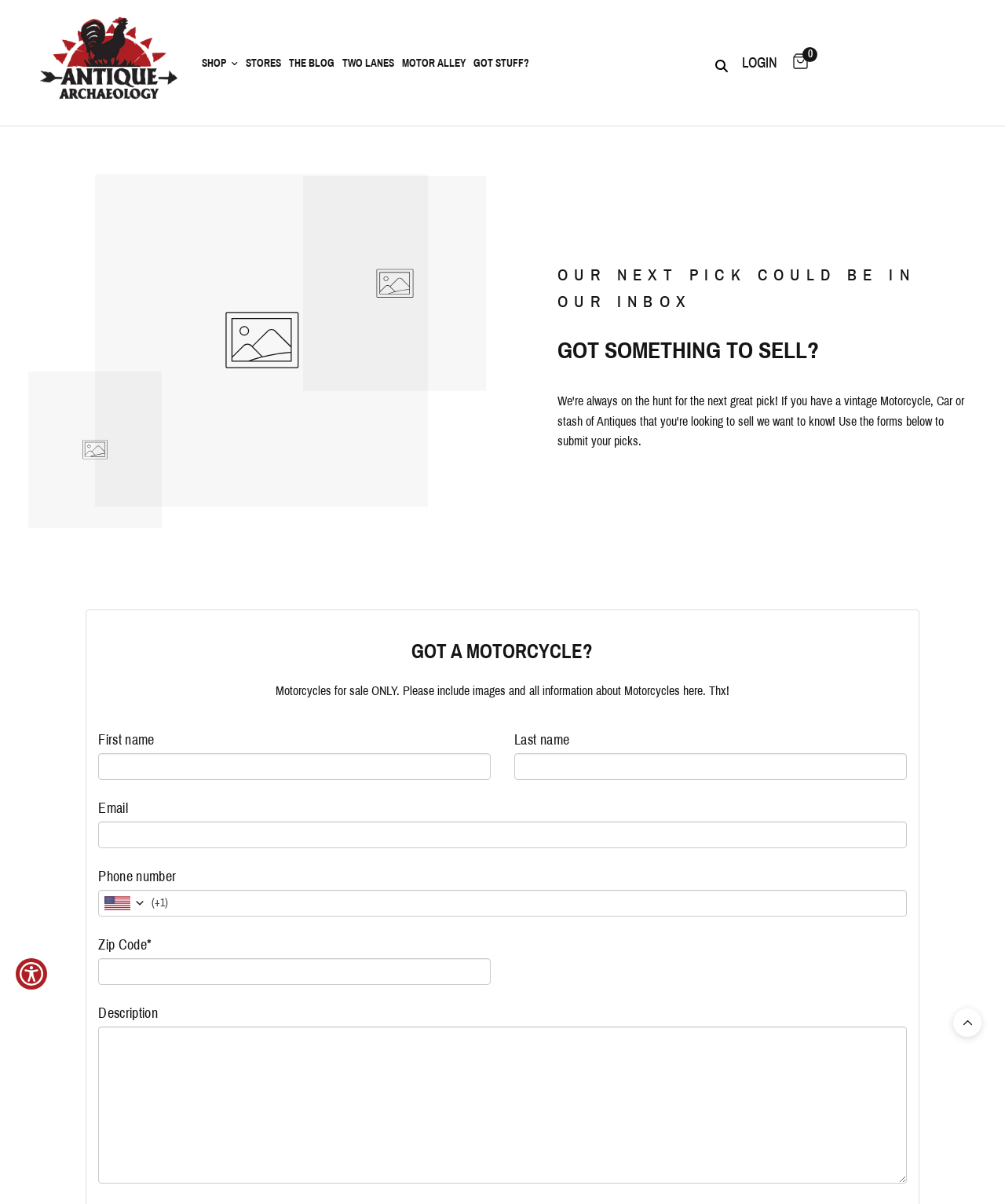Respond to the following question with a brief word or phrase:
What is the purpose of the form on the webpage?

To sell something